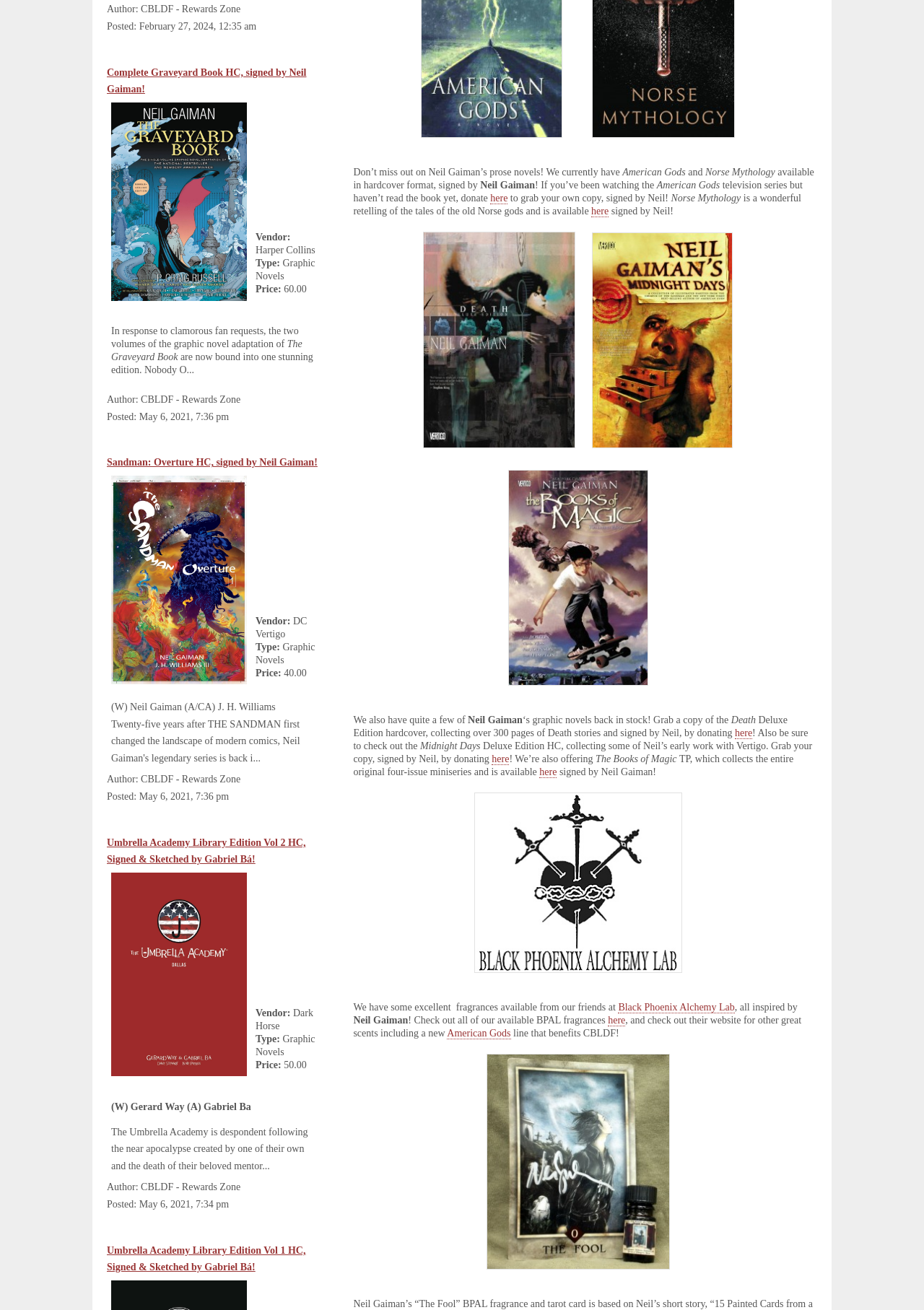What is the format of the 'Books of Magic'?
Refer to the image and provide a detailed answer to the question.

I found the answer by looking at the text 'The Books of Magic TP, which collects the entire original four-issue miniseries and is available'.